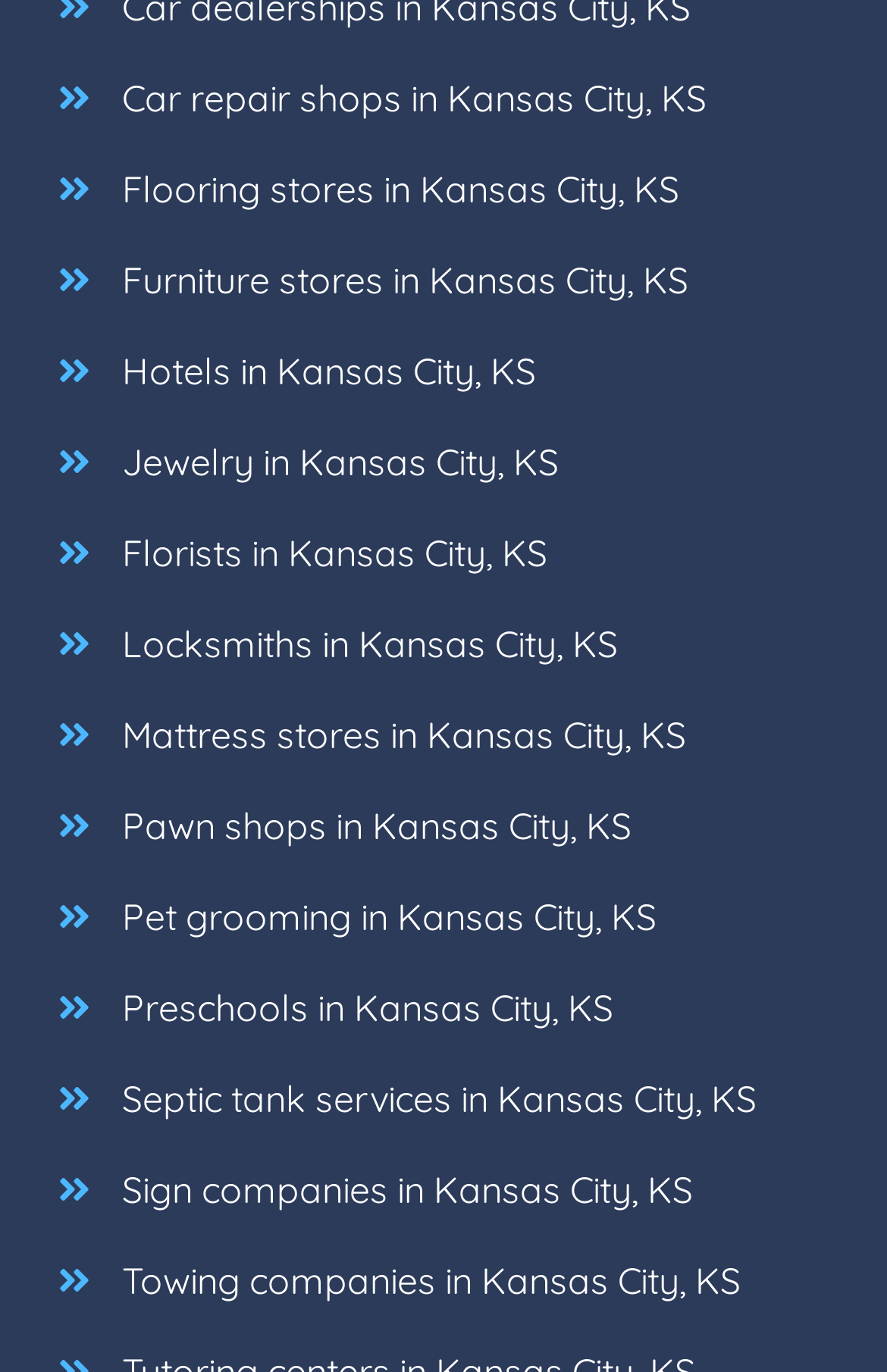Determine the bounding box coordinates of the clickable area required to perform the following instruction: "Search for hotels in Kansas City, KS". The coordinates should be represented as four float numbers between 0 and 1: [left, top, right, bottom].

[0.102, 0.237, 0.63, 0.303]